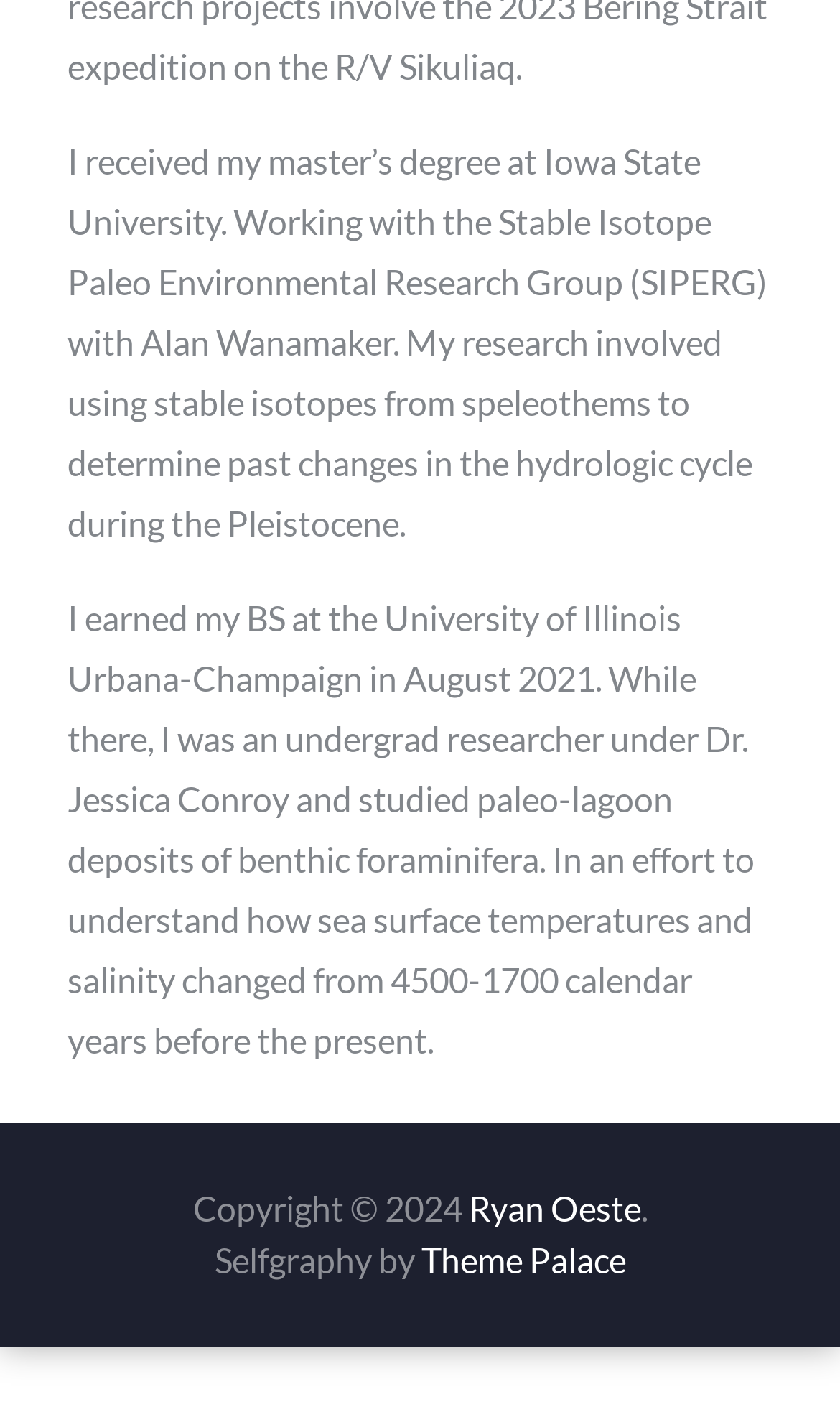What is the author's highest educational degree?
Please respond to the question with a detailed and thorough explanation.

The author mentions 'I received my master’s degree at Iowa State University' in the first paragraph, indicating that their highest educational degree is a master's degree.